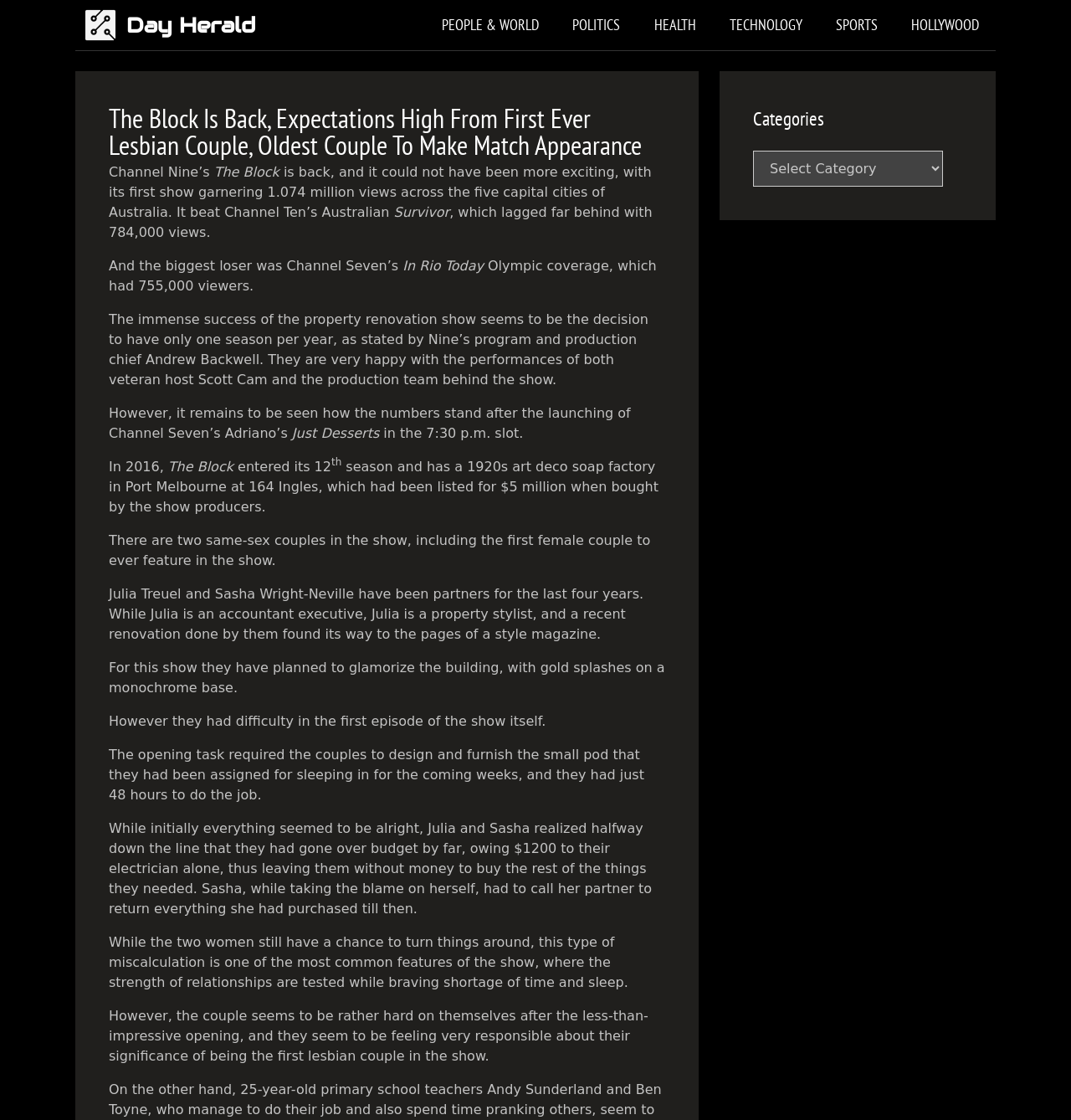What is the name of the first lesbian couple on the show?
Please craft a detailed and exhaustive response to the question.

The answer can be found in the StaticText element with the text 'Julia Treuel and Sasha Wright-Neville have been partners for the last four years.' This text is describing the first lesbian couple on the show, and their names are mentioned as Julia Treuel and Sasha Wright-Neville.